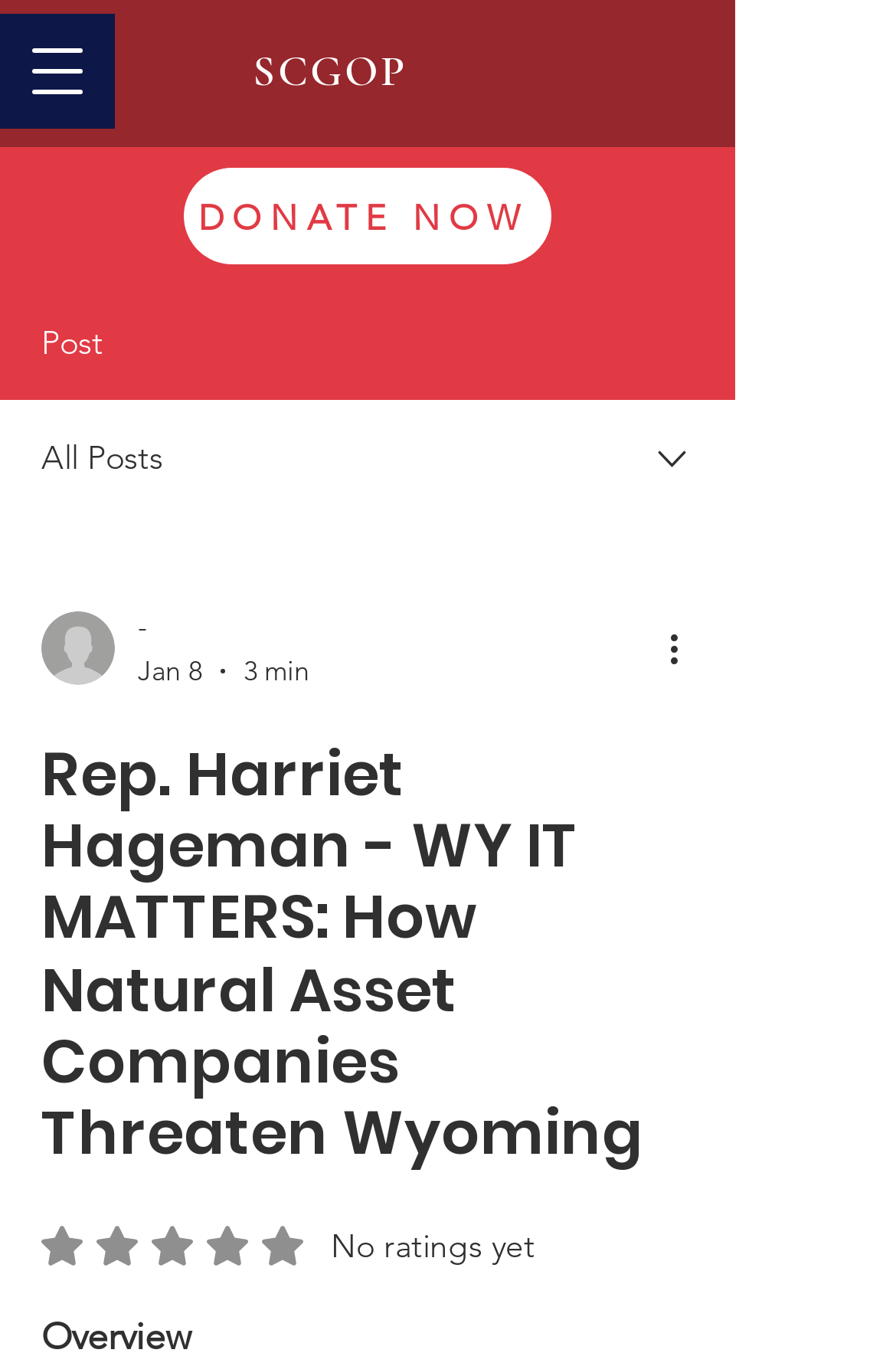Locate the bounding box coordinates of the clickable region to complete the following instruction: "Select a writer."

[0.046, 0.448, 0.128, 0.501]